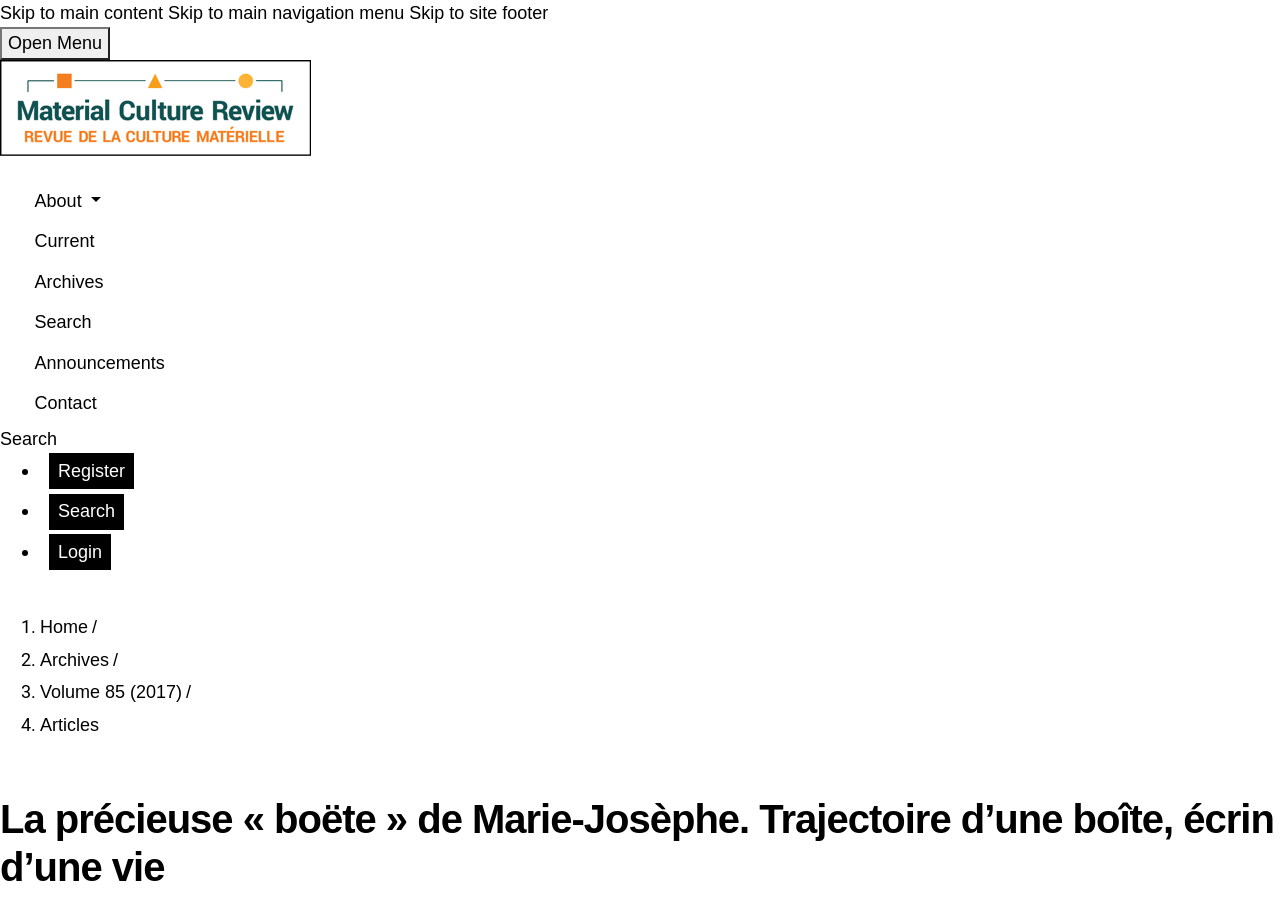Please determine the bounding box coordinates of the element to click in order to execute the following instruction: "Go to the About page". The coordinates should be four float numbers between 0 and 1, specified as [left, top, right, bottom].

[0.02, 0.201, 0.086, 0.24]